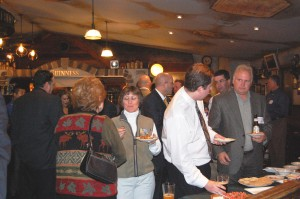What is the man in the foreground holding? Using the information from the screenshot, answer with a single word or phrase.

A plate